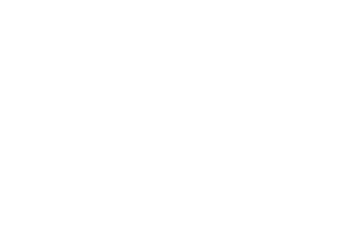What is the purpose of the £300 million investment?
Examine the image closely and answer the question with as much detail as possible.

The caption states that the investment aims to further bolster MIRA's capabilities across various sectors, including automotive, defense, aerospace, and rail industries, ensuring the company remains at the forefront of vehicle engineering advancements.